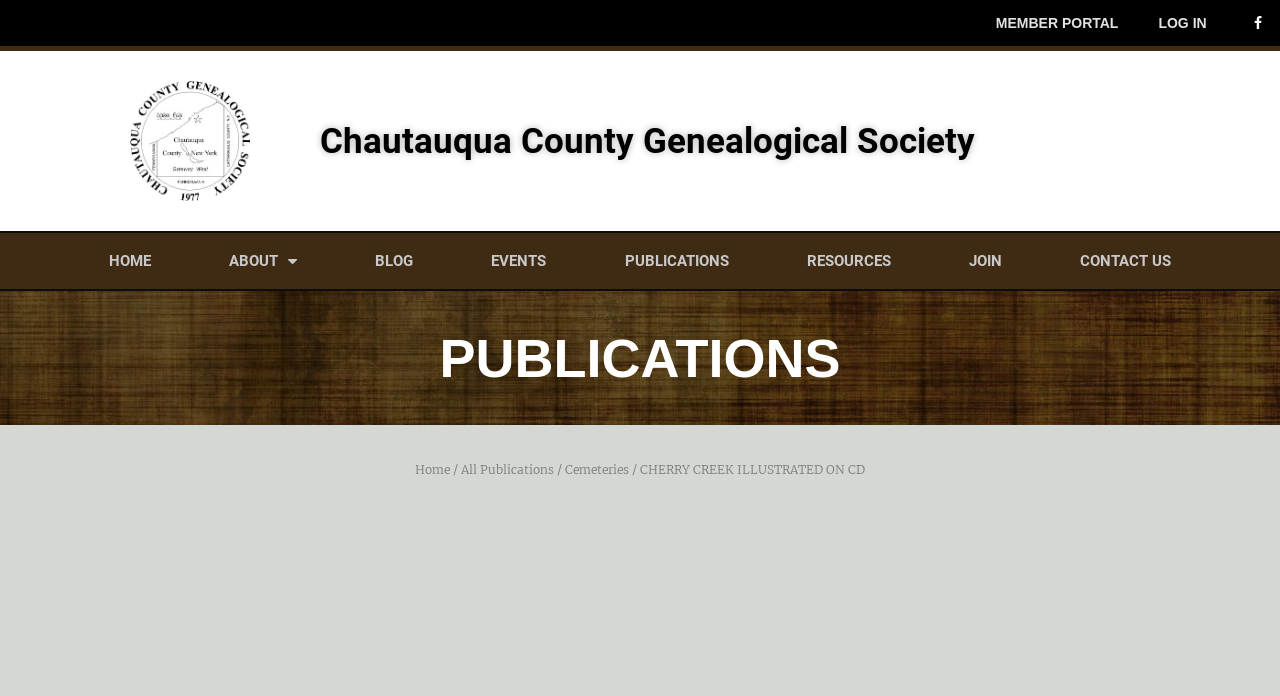How many sub-links are there under 'PUBLICATIONS'?
Look at the image and answer the question with a single word or phrase.

3